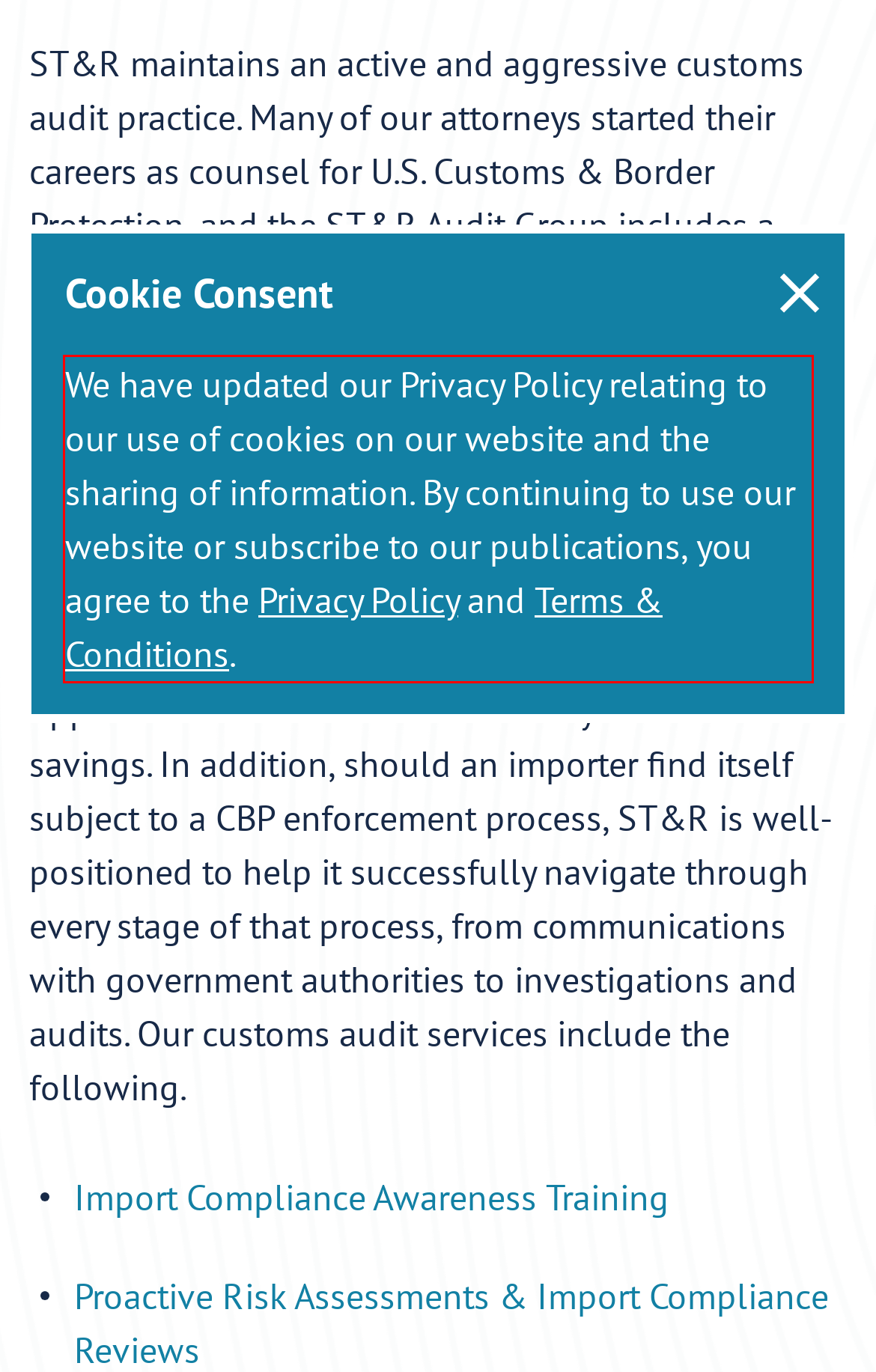Please identify the text within the red rectangular bounding box in the provided webpage screenshot.

We have updated our Privacy Policy relating to our use of cookies on our website and the sharing of information. By continuing to use our website or subscribe to our publications, you agree to the Privacy Policy and Terms & Conditions.